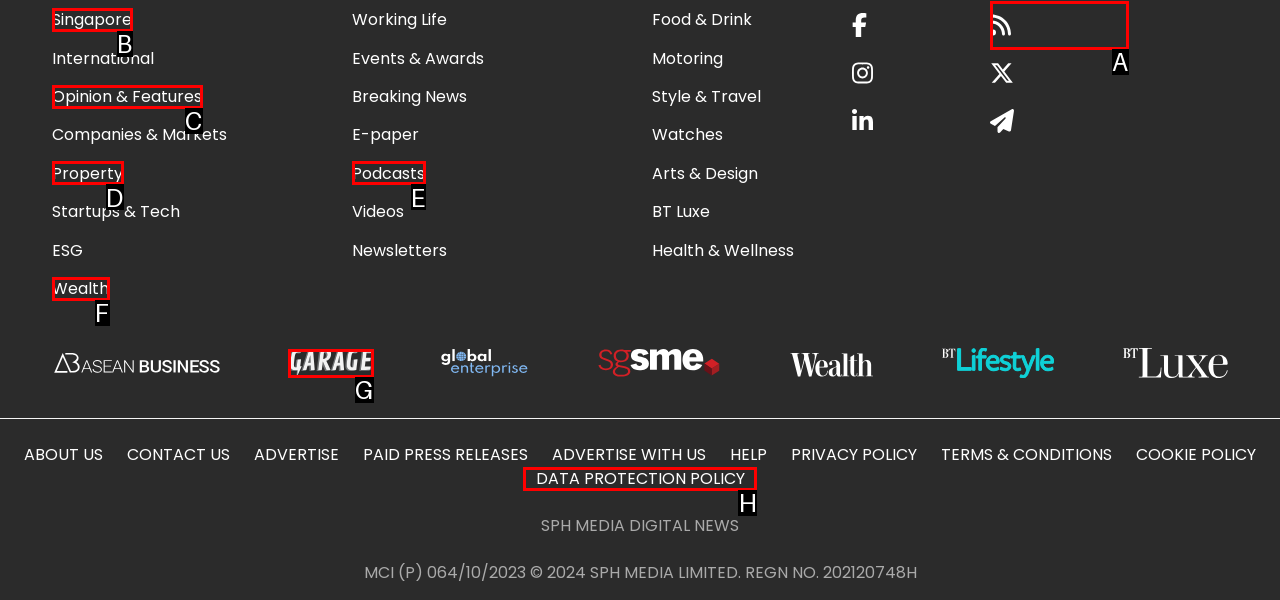To achieve the task: Read Opinion & Features, which HTML element do you need to click?
Respond with the letter of the correct option from the given choices.

C